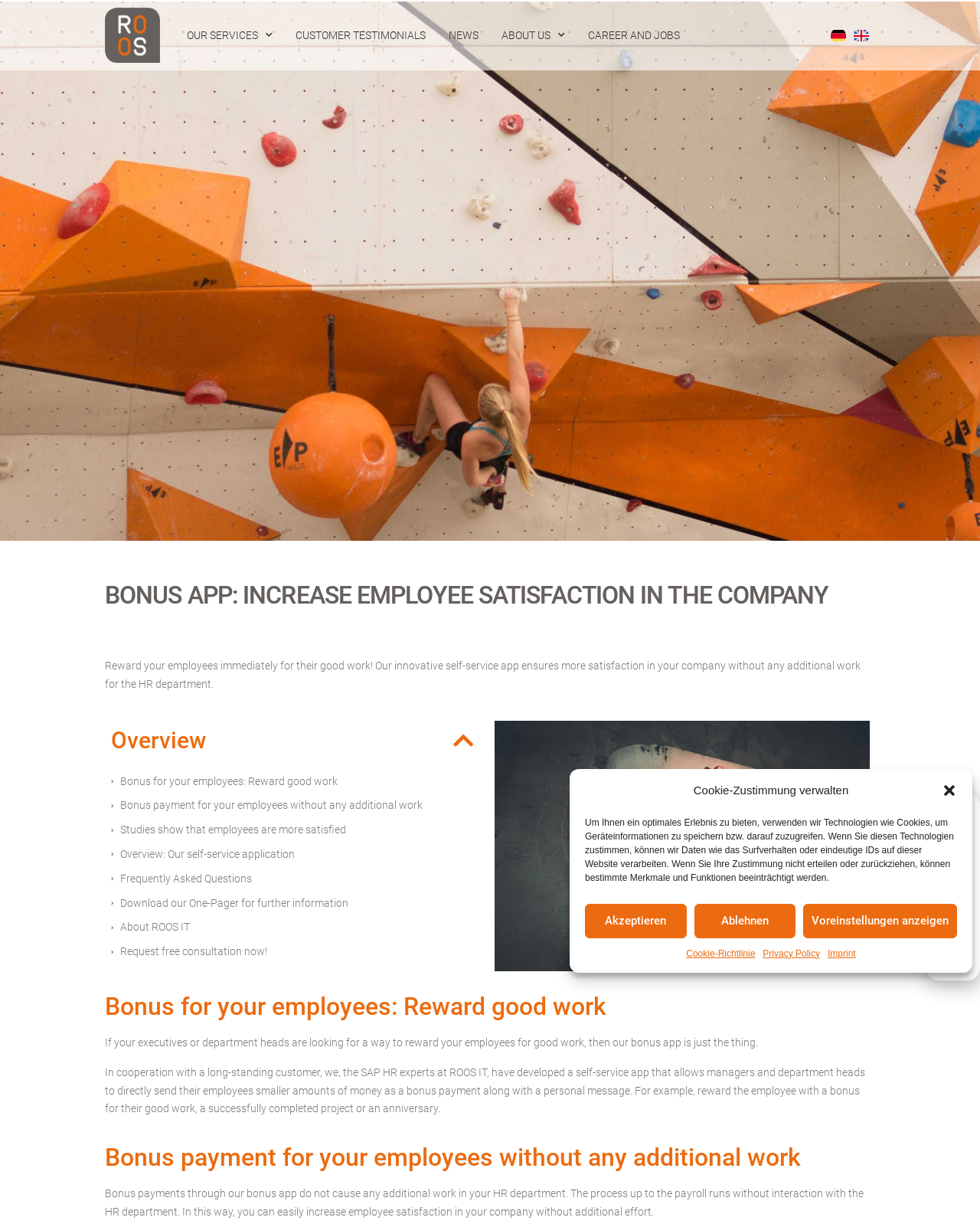Find the bounding box coordinates of the area to click in order to follow the instruction: "Click the 'OUR SERVICES' dropdown menu".

[0.179, 0.014, 0.29, 0.043]